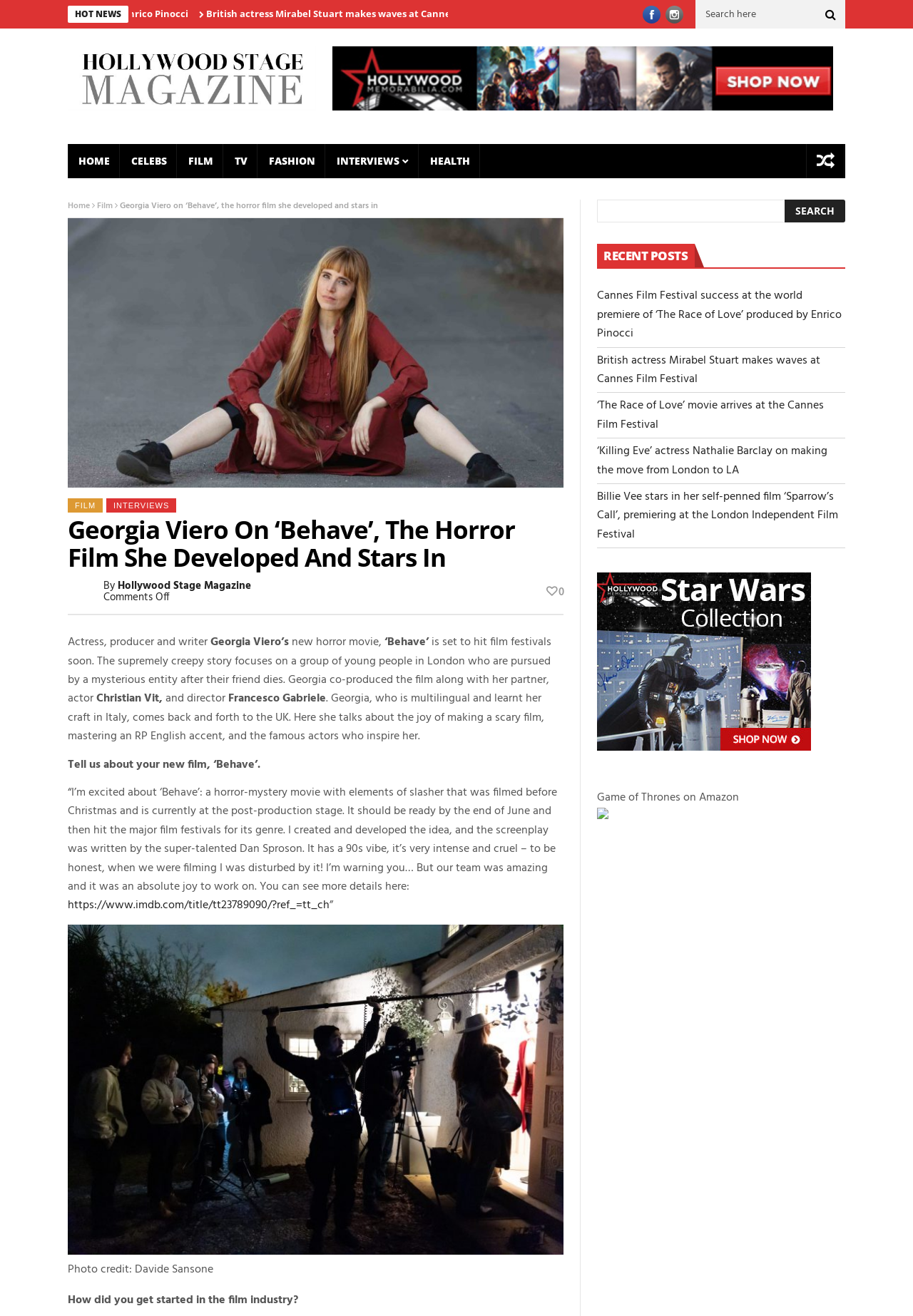Please study the image and answer the question comprehensively:
What is the name of the director of the film 'Behave'?

I found the answer by reading the text in the article, which mentions that the director of the film 'Behave' is Francesco Gabriele.